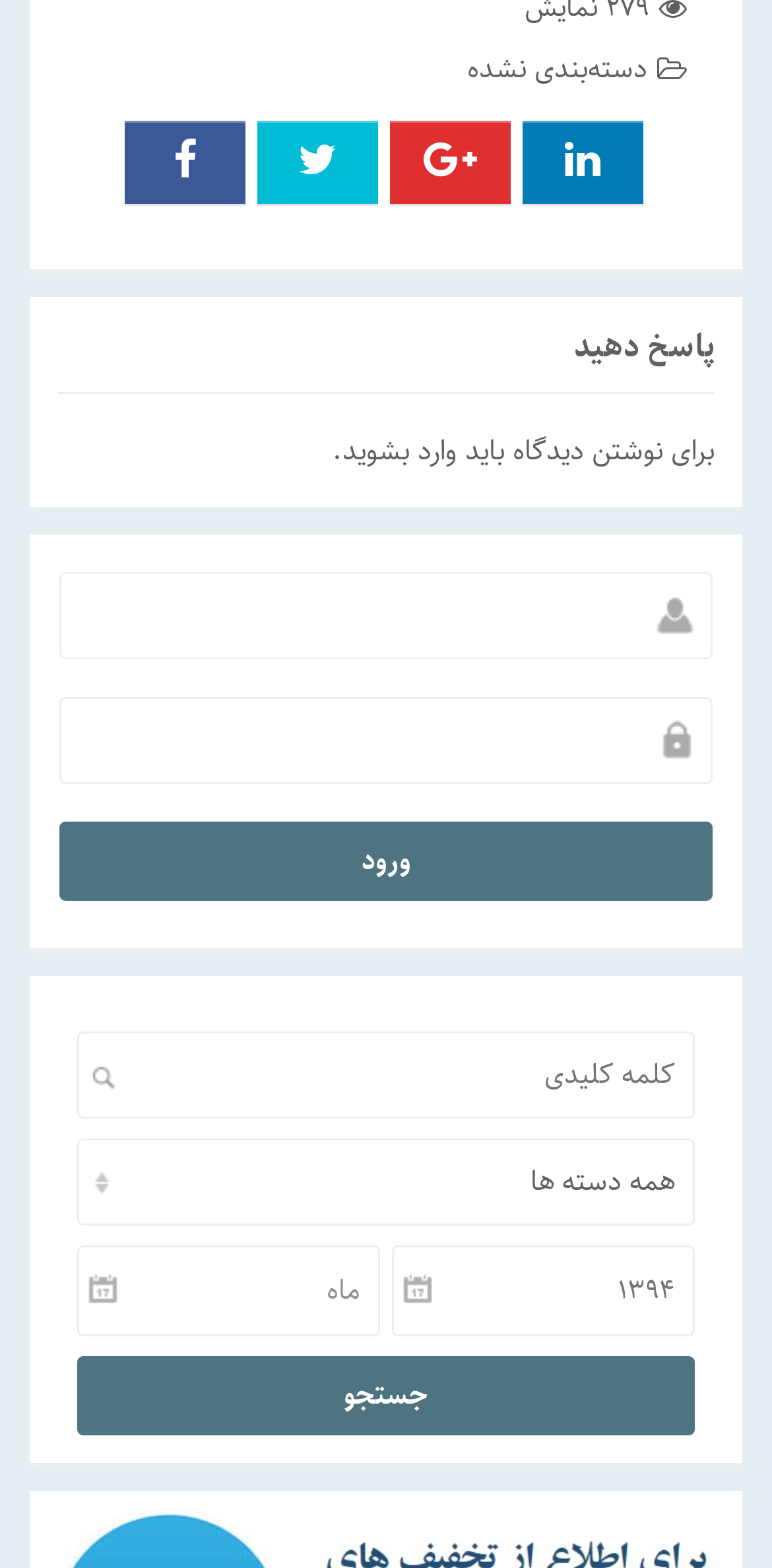Determine the bounding box coordinates for the clickable element to execute this instruction: "Select an option from the combobox". Provide the coordinates as four float numbers between 0 and 1, i.e., [left, top, right, bottom].

[0.1, 0.726, 0.9, 0.781]